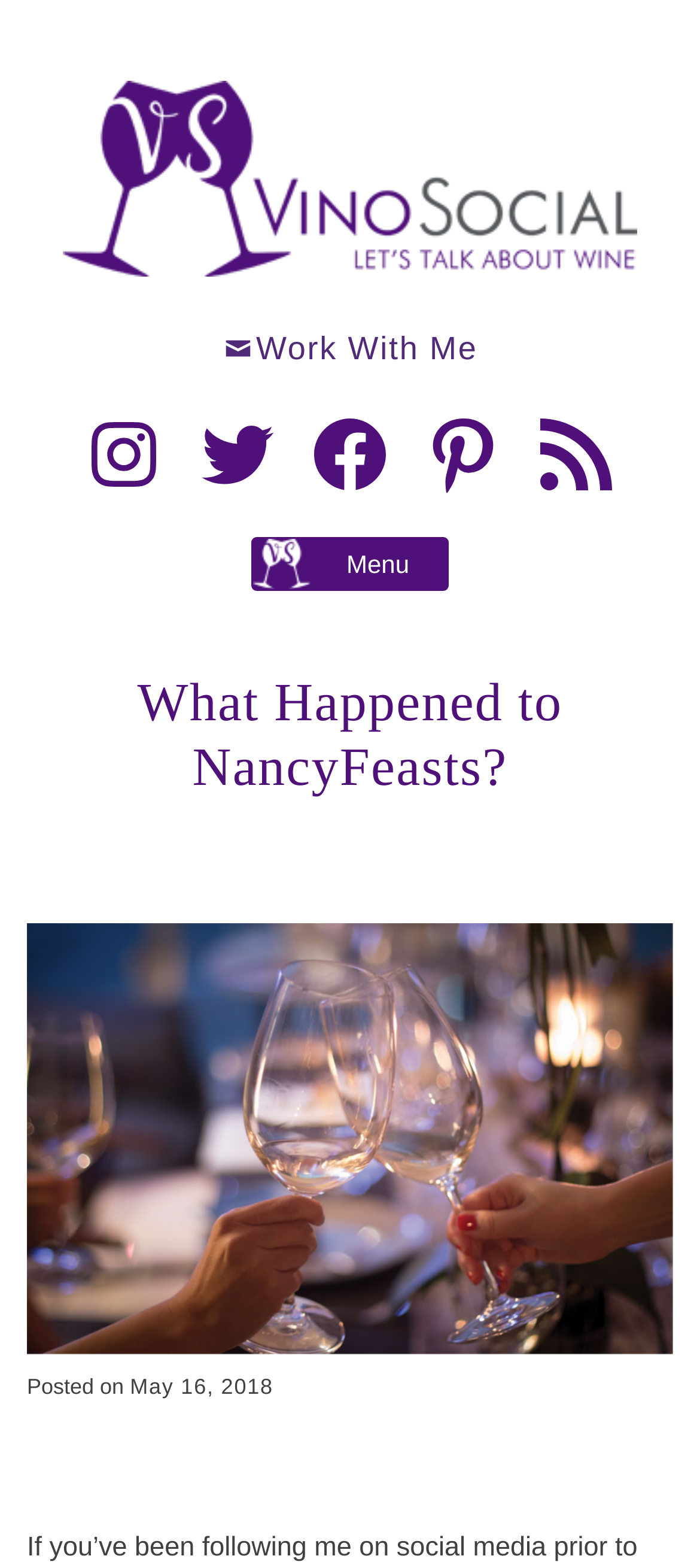What is the date of the posted article?
Utilize the image to construct a detailed and well-explained answer.

I found the answer by looking at the text provided on the webpage, specifically the link with the text 'May 16, 2018' which is located at coordinates [0.186, 0.877, 0.391, 0.893]. This suggests that the article was posted on May 16, 2018.